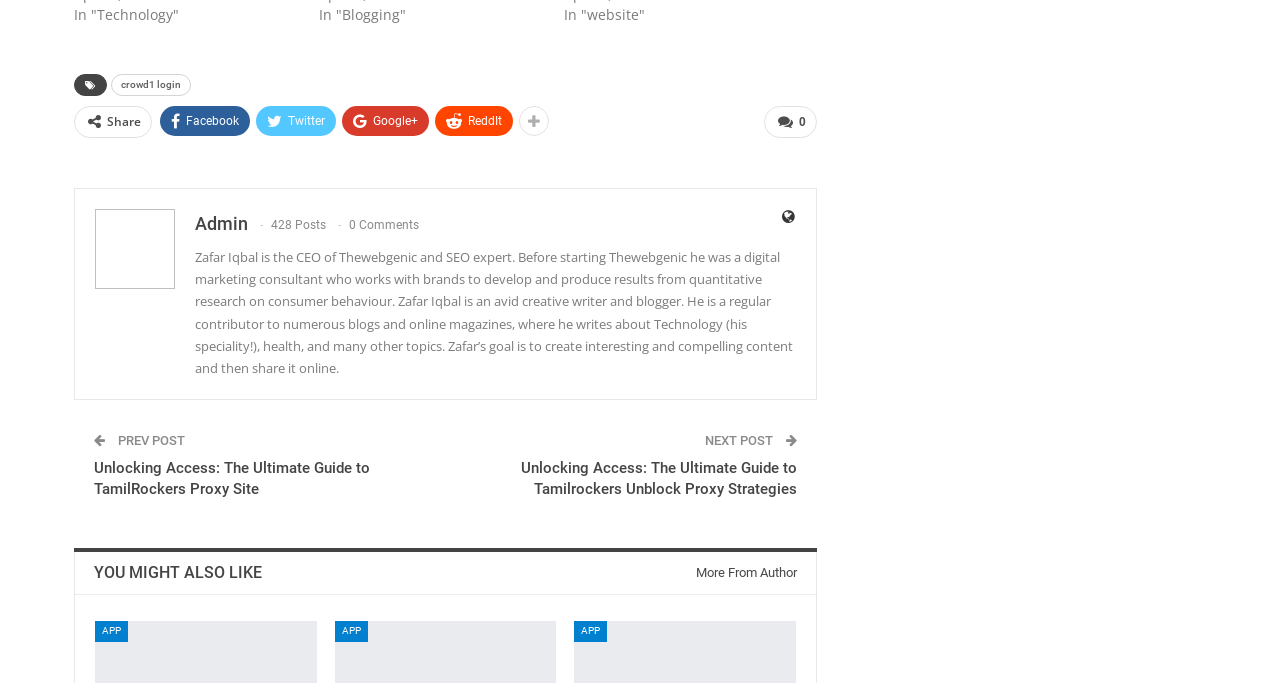Please specify the bounding box coordinates of the clickable region to carry out the following instruction: "share on Facebook". The coordinates should be four float numbers between 0 and 1, in the format [left, top, right, bottom].

[0.125, 0.155, 0.195, 0.199]